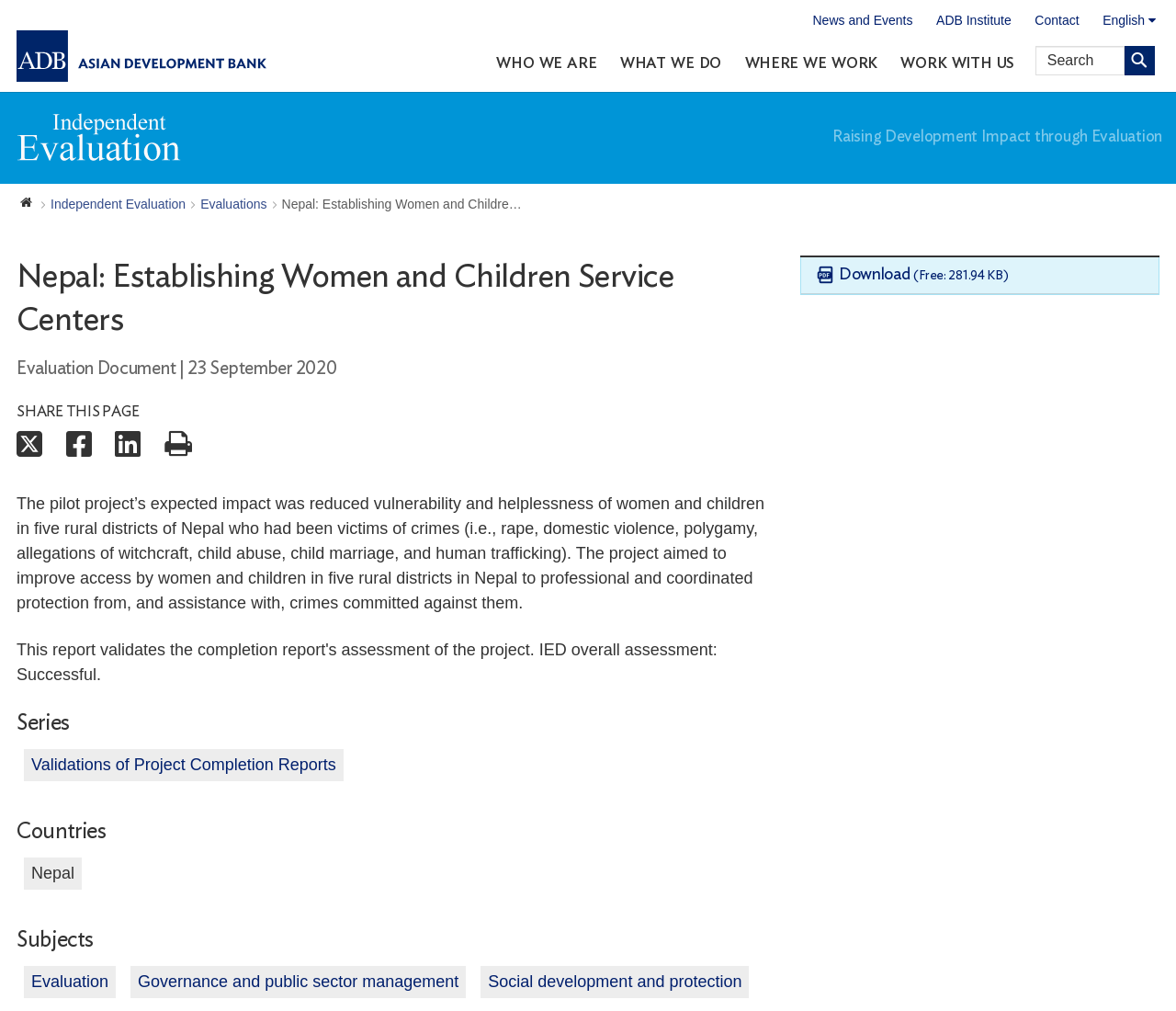Please locate the bounding box coordinates for the element that should be clicked to achieve the following instruction: "Read about Independent Evaluation". Ensure the coordinates are given as four float numbers between 0 and 1, i.e., [left, top, right, bottom].

[0.012, 0.104, 0.16, 0.168]